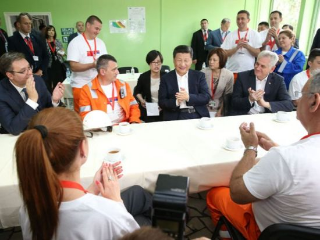Give a detailed account of the contents of the image.

In this image, a gathering is depicted where several individuals, including notable officials, are seated around a table covered with a white tablecloth. Among them, a prominent figure resembling a leader is engaged in conversation and appears to be the center of attention, sharing a moment of camaraderie with others present. The participants are dressed in varying attire, including formal suits and work uniforms, indicating a blend of backgrounds and roles. The setting is characterized by a bright green wall behind them, suggesting a lively and informal atmosphere. The participants are seated in a semi-circle, highlighting a communal spirit as they engage with one another, some clapping to signify appreciation or agreement. This scene encapsulates a moment of dialogue and connection among leaders and representatives, likely reflecting discussions on collaborative efforts or mutual interests.